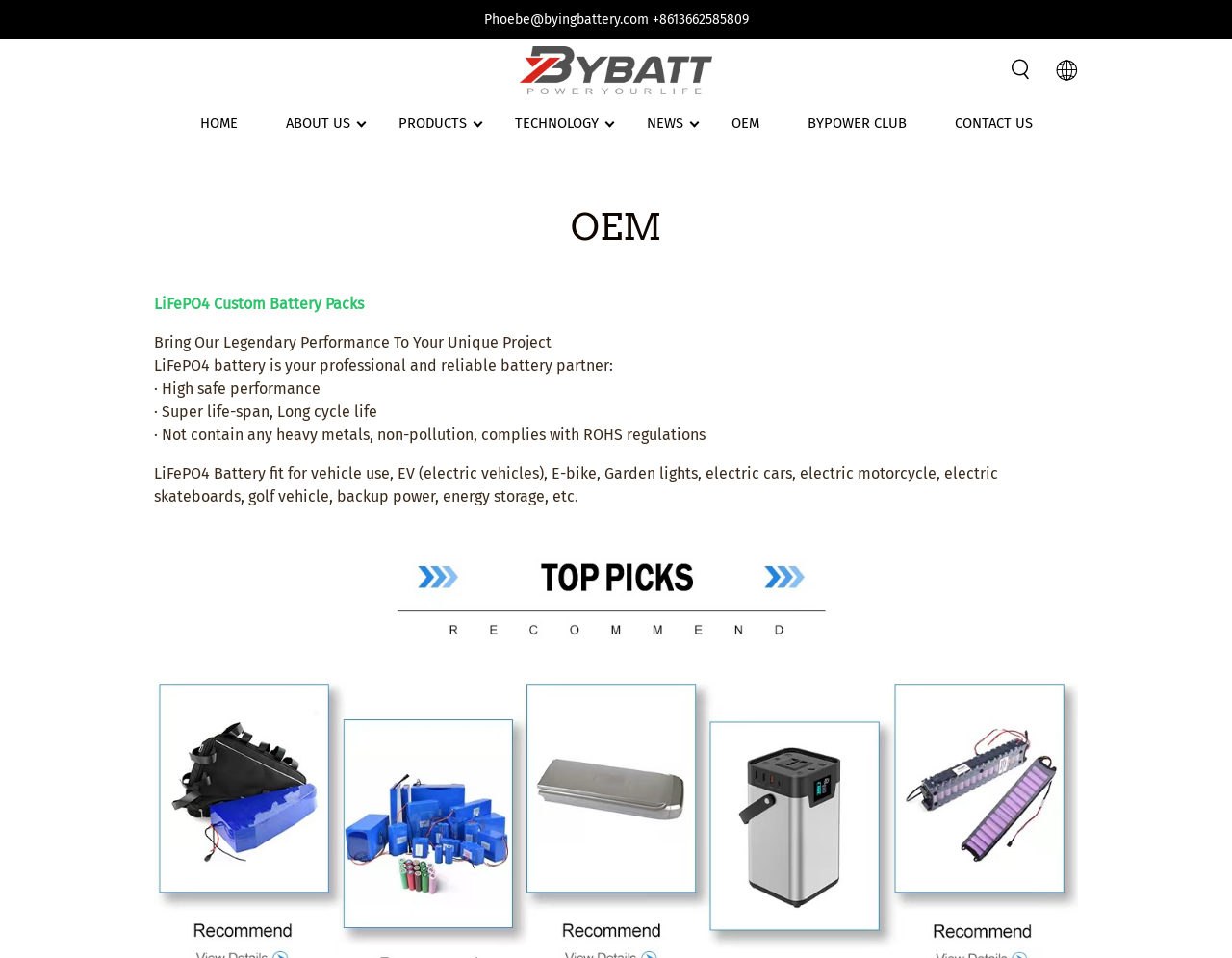Determine the bounding box coordinates of the clickable region to execute the instruction: "contact us". The coordinates should be four float numbers between 0 and 1, denoted as [left, top, right, bottom].

[0.775, 0.117, 0.838, 0.141]